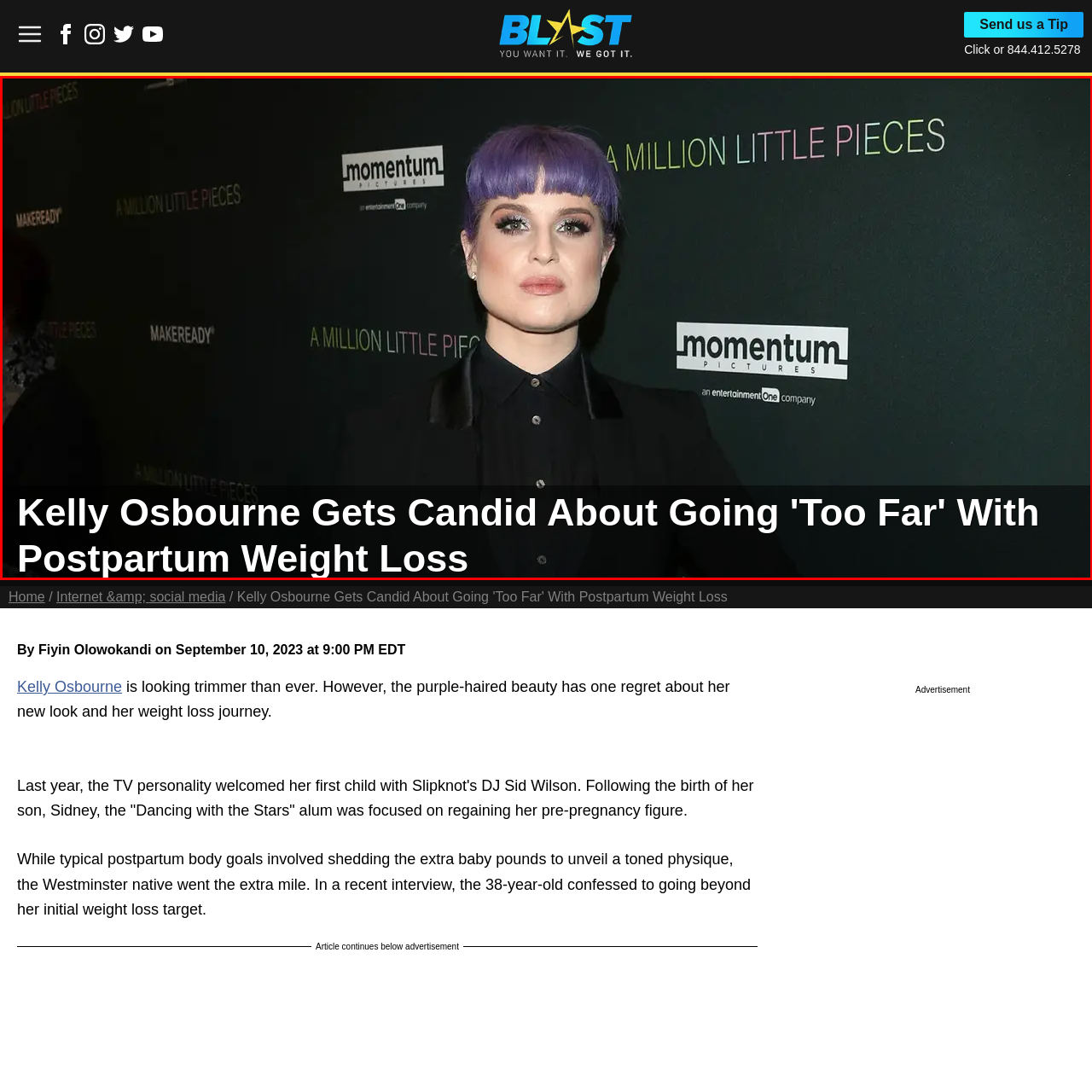Concentrate on the image bordered by the red line and give a one-word or short phrase answer to the following question:
What is the title on the dark backdrop?

A Million Little Pieces and momentum pictures